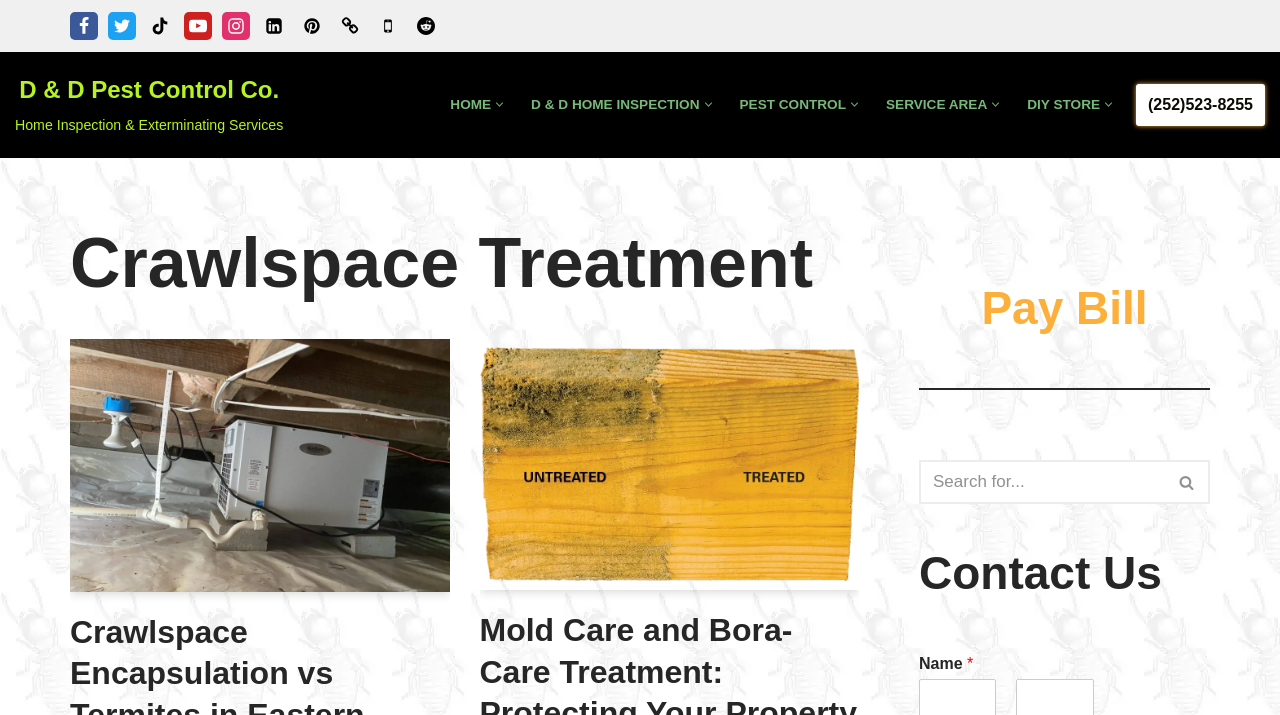Provide the bounding box coordinates for the area that should be clicked to complete the instruction: "Search for something".

[0.718, 0.644, 0.945, 0.705]